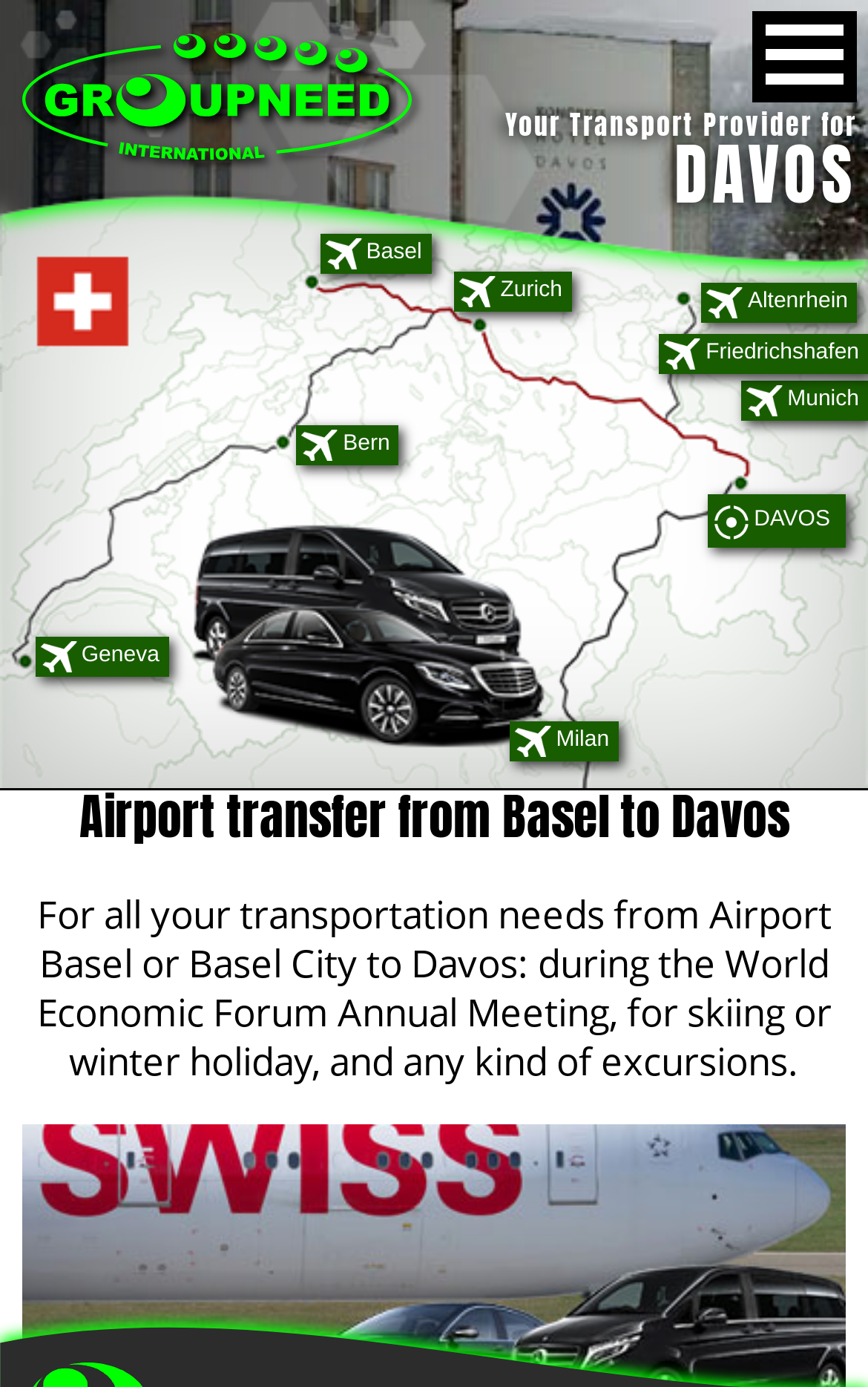Please extract the webpage's main title and generate its text content.

Airport transfer from Basel to Davos